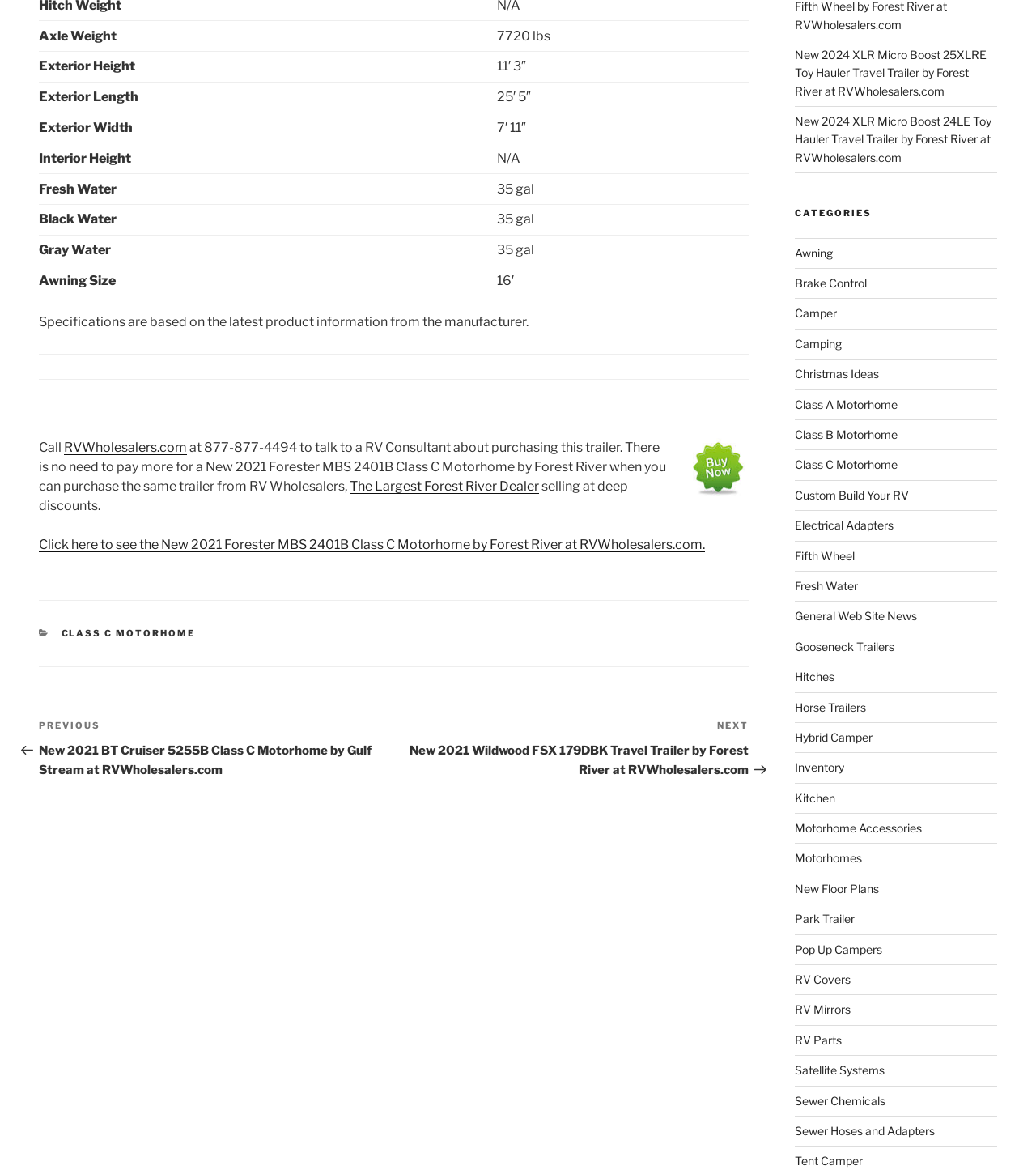Please identify the coordinates of the bounding box that should be clicked to fulfill this instruction: "Click the link to view the previous post New 2021 BT Cruiser 5255B Class C Motorhome by Gulf Stream at RVWholesalers.com".

[0.038, 0.614, 0.38, 0.664]